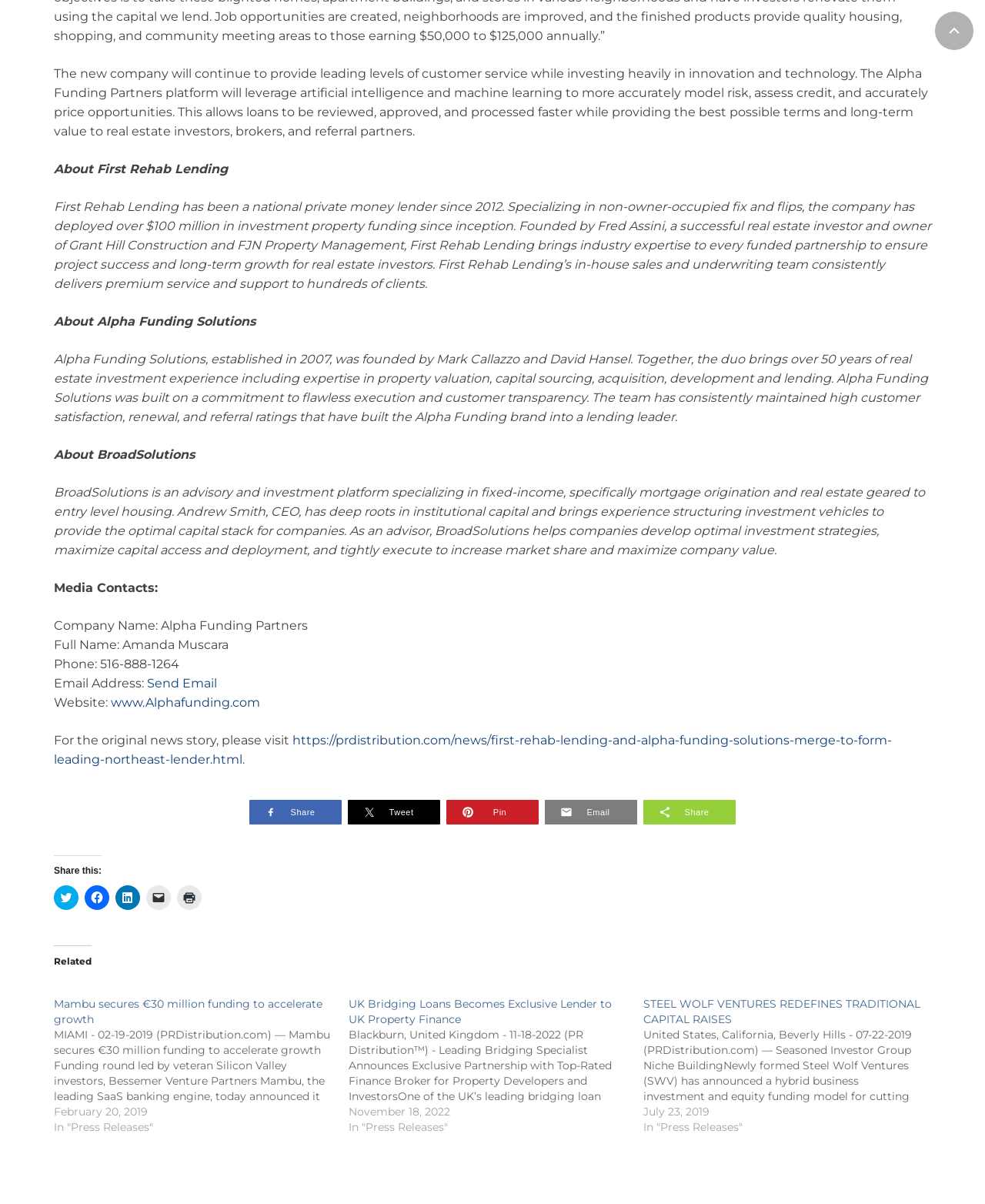Please determine the bounding box coordinates of the area that needs to be clicked to complete this task: 'Visit the company website'. The coordinates must be four float numbers between 0 and 1, formatted as [left, top, right, bottom].

[0.112, 0.577, 0.264, 0.589]